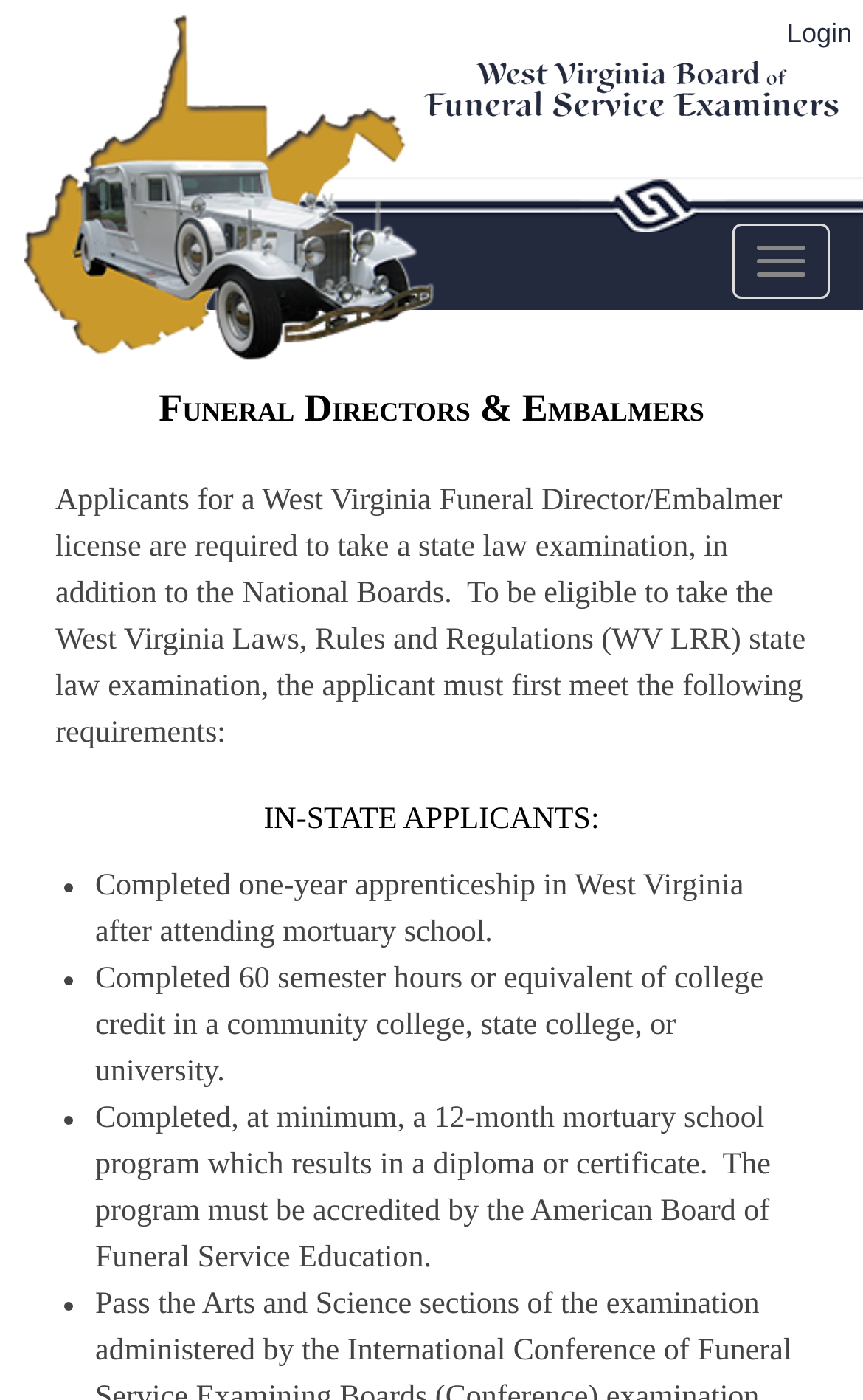Please provide a comprehensive answer to the question below using the information from the image: What is the accreditation requirement for mortuary school programs?

According to the webpage, the mortuary school program must be accredited by the American Board of Funeral Service Education. This is one of the requirements for in-state applicants to be eligible to take the WV LRR state law examination.